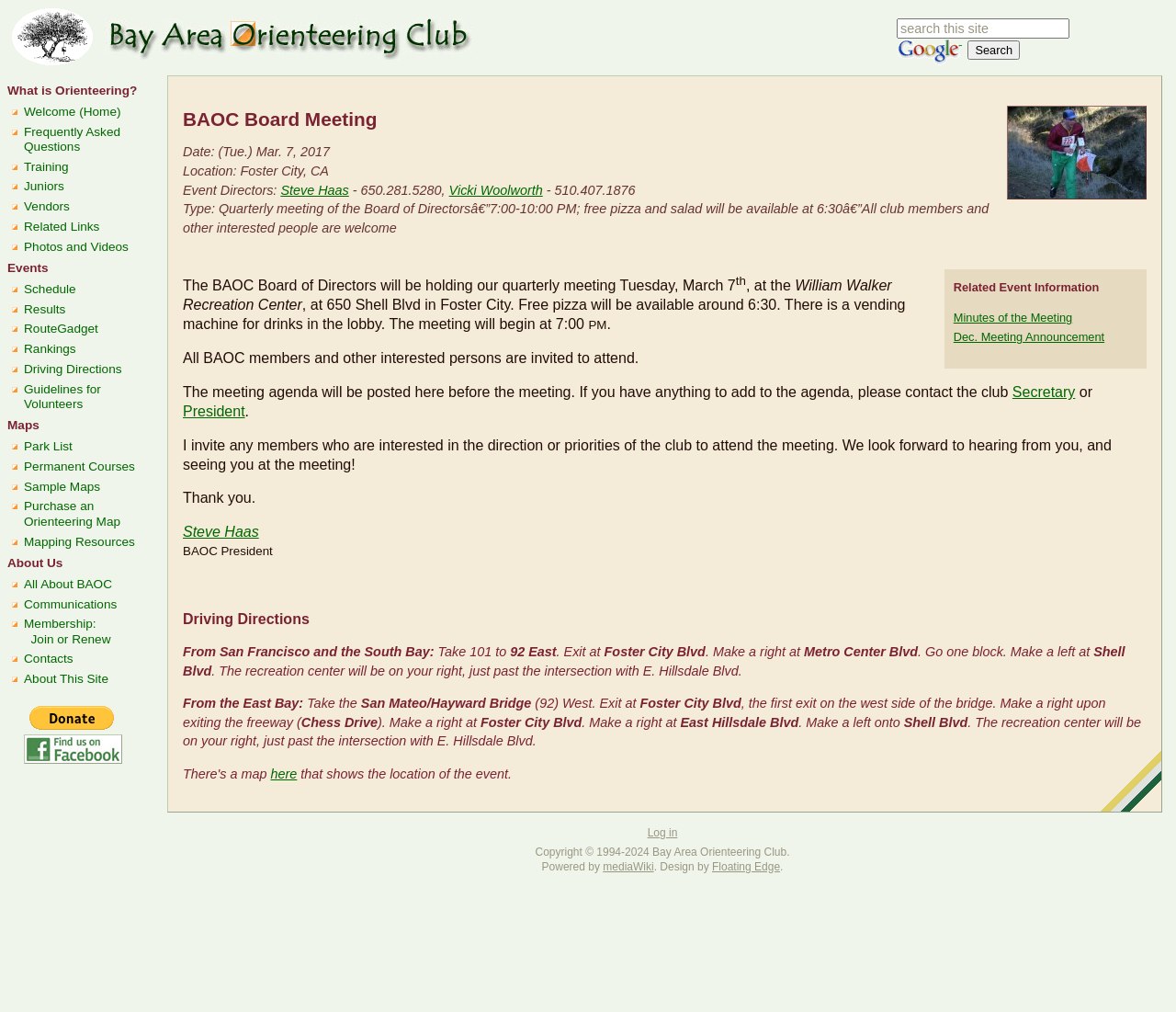Determine the bounding box for the HTML element described here: "Floating Edge". The coordinates should be given as [left, top, right, bottom] with each number being a float between 0 and 1.

[0.605, 0.85, 0.663, 0.863]